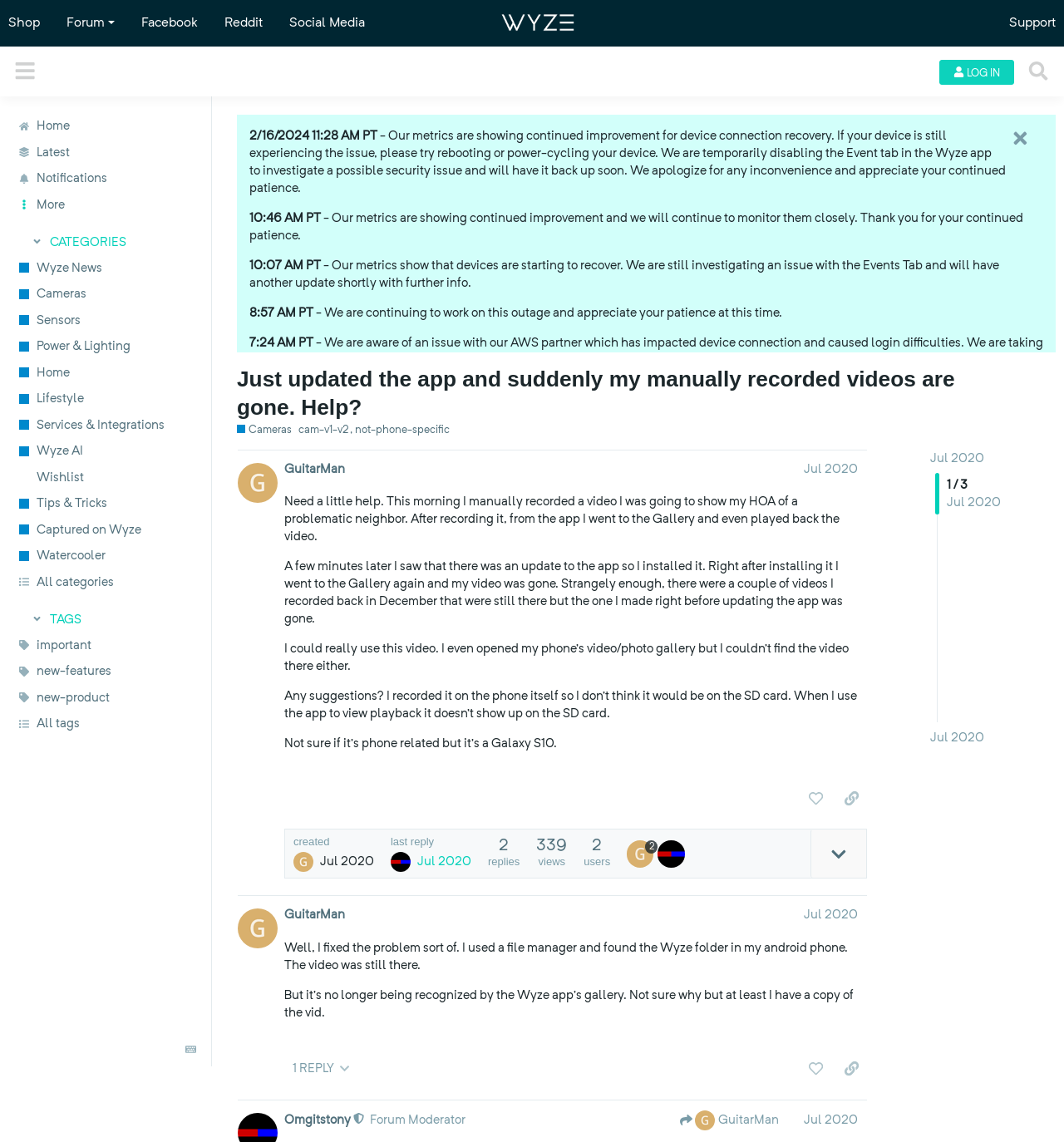Determine the bounding box coordinates for the region that must be clicked to execute the following instruction: "View the 'Wyze News'".

[0.0, 0.223, 0.198, 0.246]